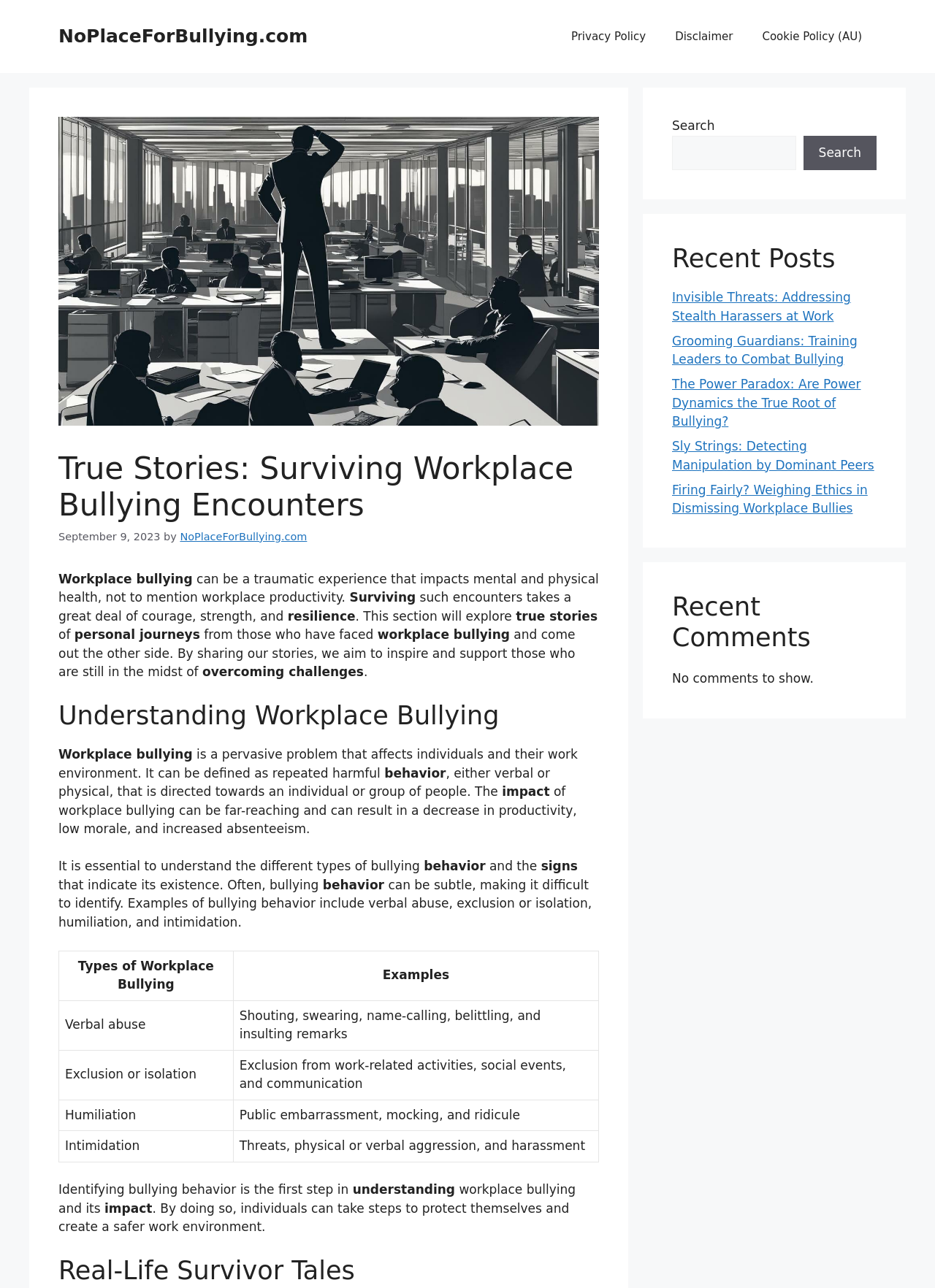Identify the bounding box coordinates of the element to click to follow this instruction: 'Check the 'Recent Comments' section'. Ensure the coordinates are four float values between 0 and 1, provided as [left, top, right, bottom].

[0.719, 0.459, 0.938, 0.507]